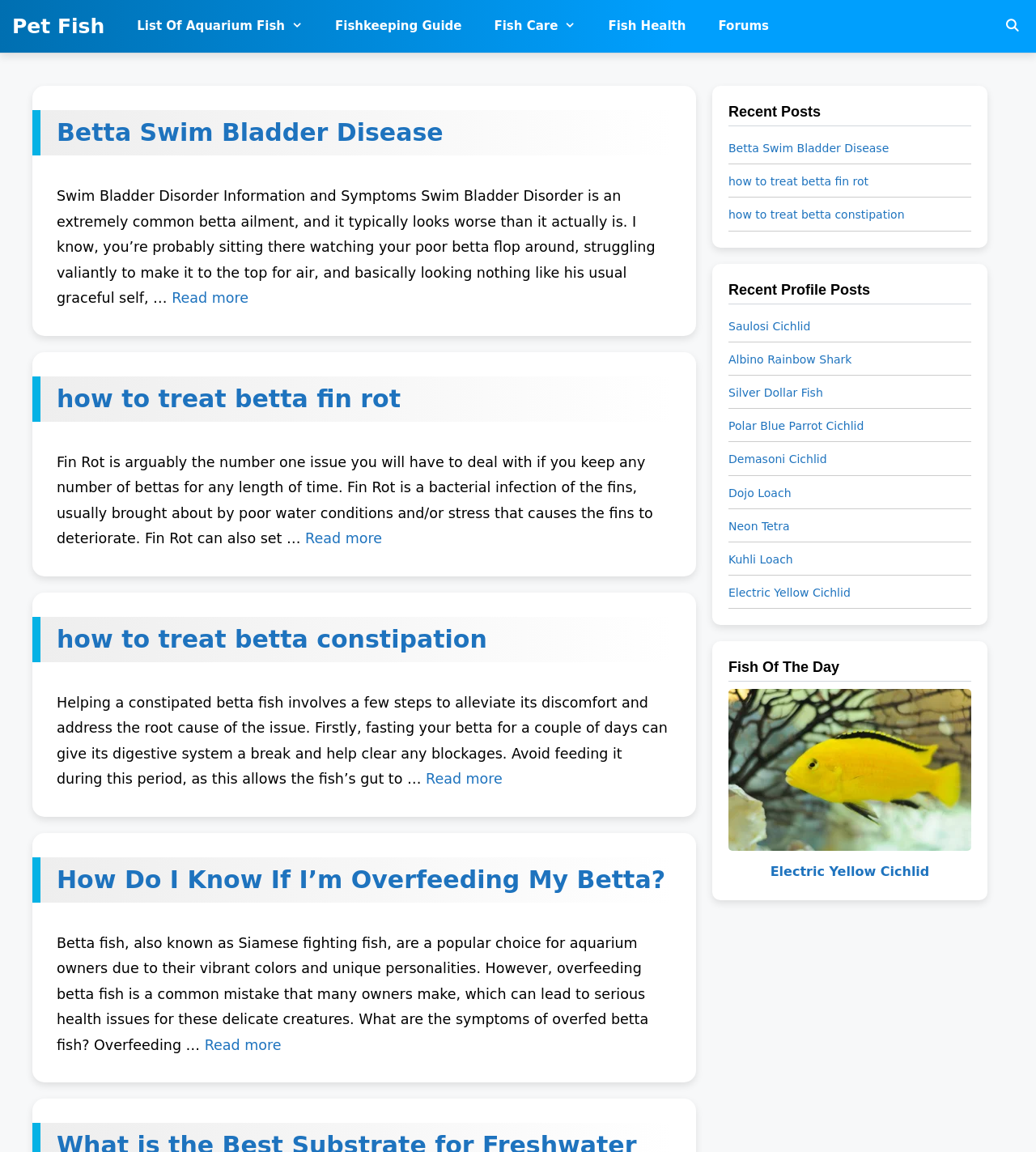Give a detailed explanation of the elements present on the webpage.

This webpage is about aquarium fish information, facts, and pictures. At the top, there is a navigation bar with several links, including "List Of Aquarium Fish", "Fishkeeping Guide", "Fish Care", "Fish Health", and "Forums". On the right side of the navigation bar, there is a search bar.

Below the navigation bar, there are four articles with headings "Betta Swim Bladder Disease", "how to treat betta fin rot", "how to treat betta constipation", and "How Do I Know If I’m Overfeeding My Betta?". Each article has a brief summary and a "Read more" link.

To the right of the articles, there are three sections: "Recent Posts", "Recent Profile Posts", and "Fish Of The Day". The "Recent Posts" section lists four links to recent posts, including "Betta Swim Bladder Disease", "how to treat betta fin rot", and "how to treat betta constipation". The "Recent Profile Posts" section lists eight links to recent profile posts, including "Saulosi Cichlid", "Albino Rainbow Shark", and "Neon Tetra". The "Fish Of The Day" section features an image of an "Electric Yellow Cichlid" with a link to more information.

Overall, the webpage provides a wealth of information about aquarium fish, including articles, recent posts, and profile posts, as well as a navigation bar and search bar for easy access to specific topics.